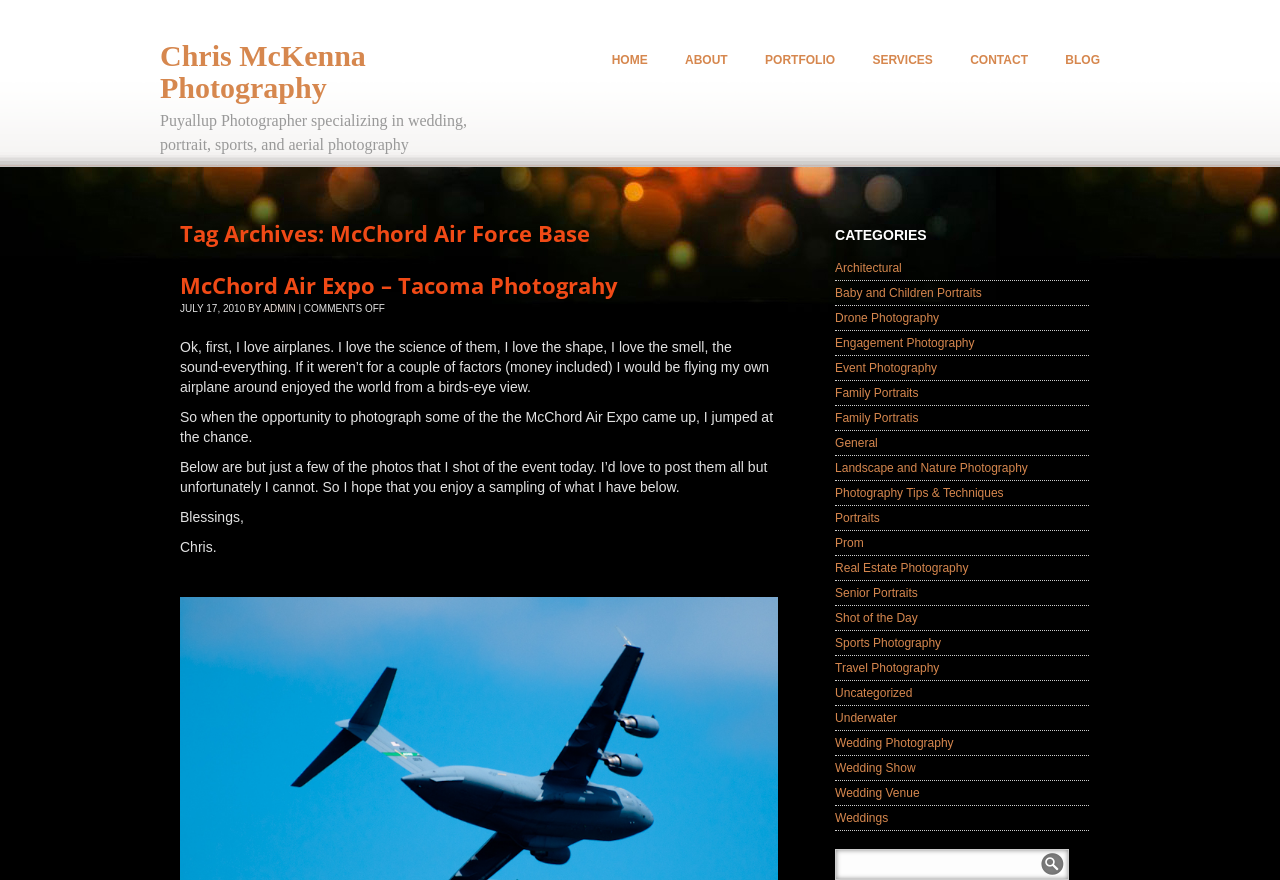Bounding box coordinates are specified in the format (top-left x, top-left y, bottom-right x, bottom-right y). All values are floating point numbers bounded between 0 and 1. Please provide the bounding box coordinate of the region this sentence describes: Baby and Children Portraits

[0.652, 0.325, 0.767, 0.341]